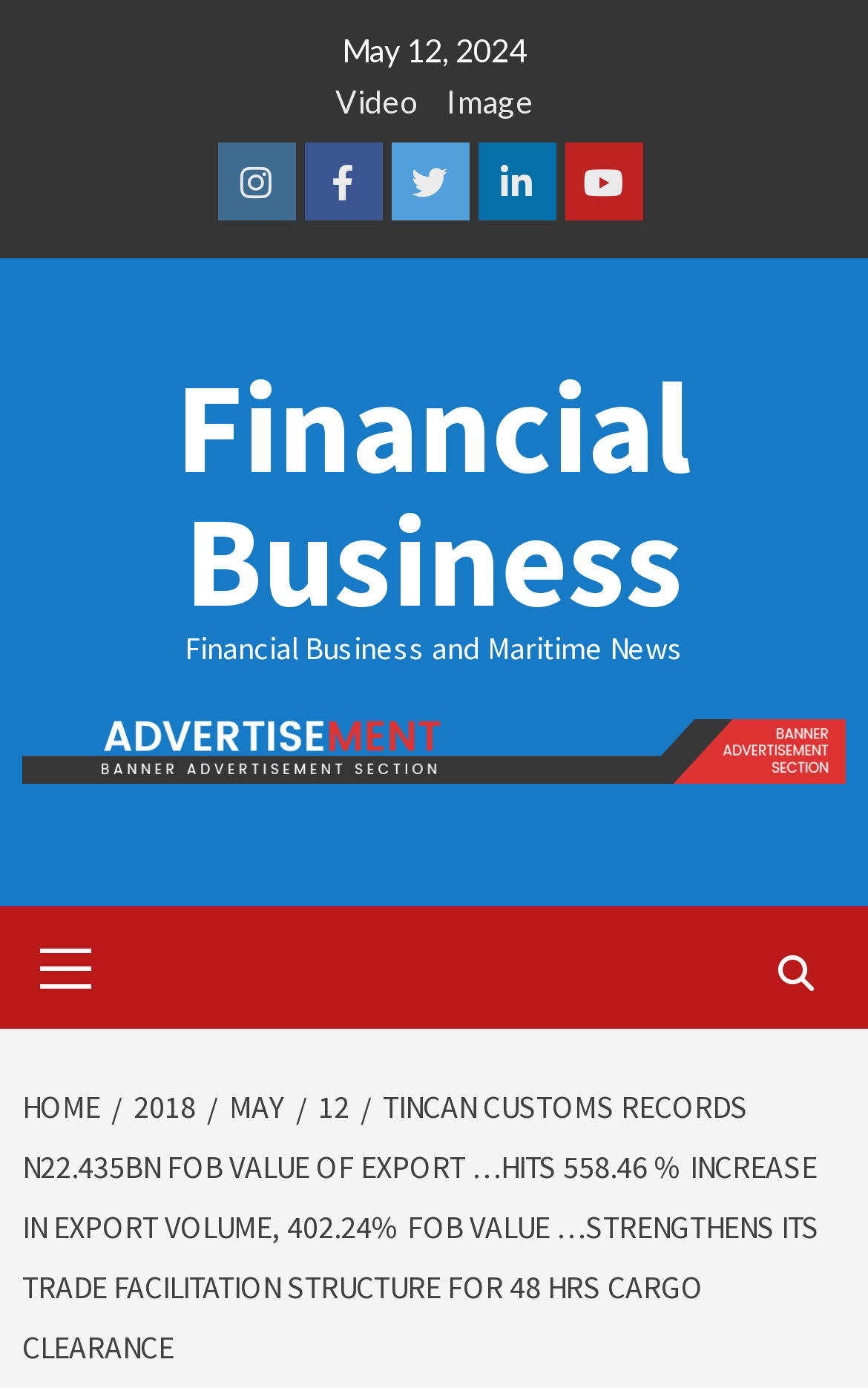What is the topic of the article?
Please use the image to deliver a detailed and complete answer.

I inferred the topic of the article by reading the long link text at the bottom of the webpage, which mentions Tincan Customs and export values.